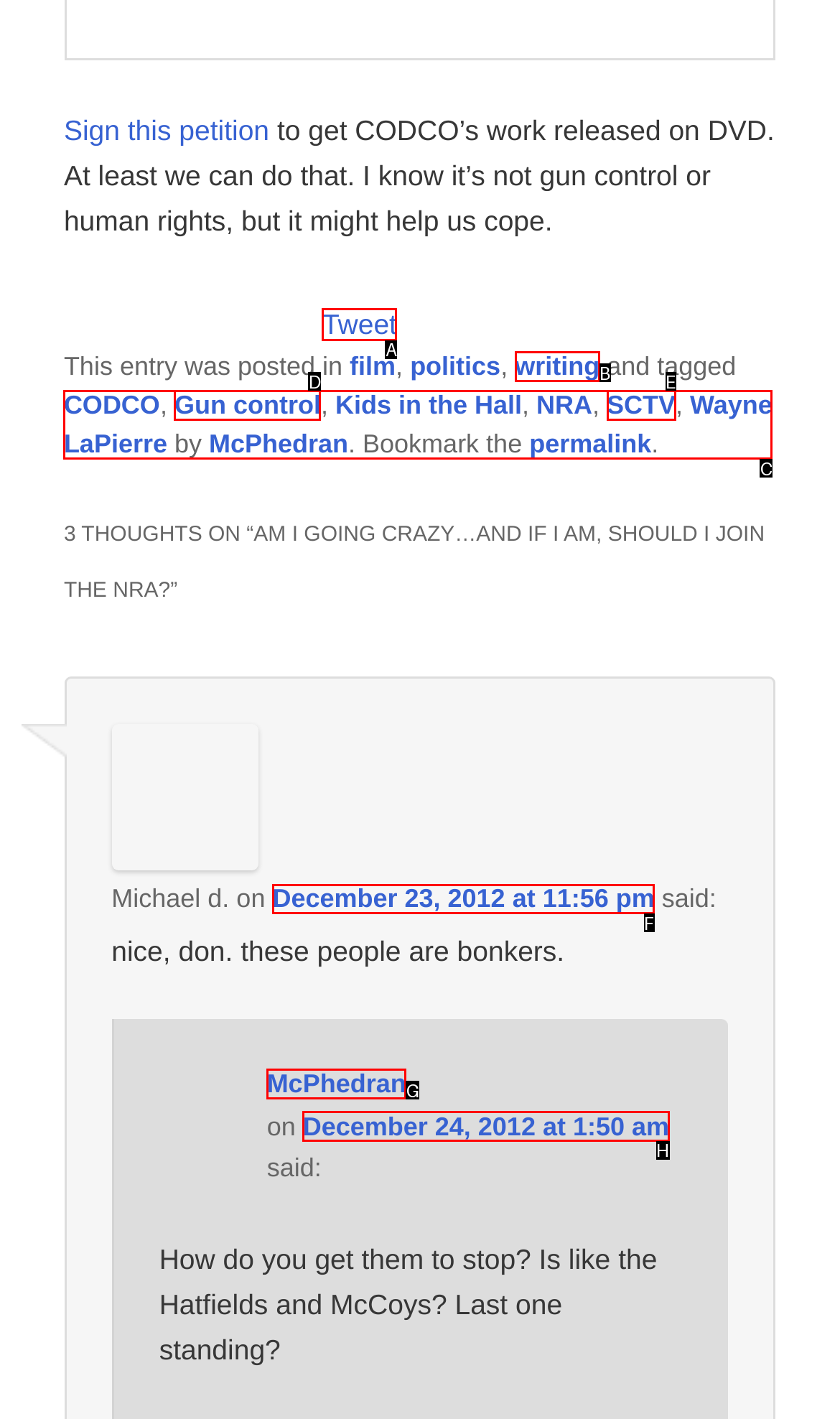Decide which HTML element to click to complete the task: Read about what to wear to a job interview Provide the letter of the appropriate option.

None